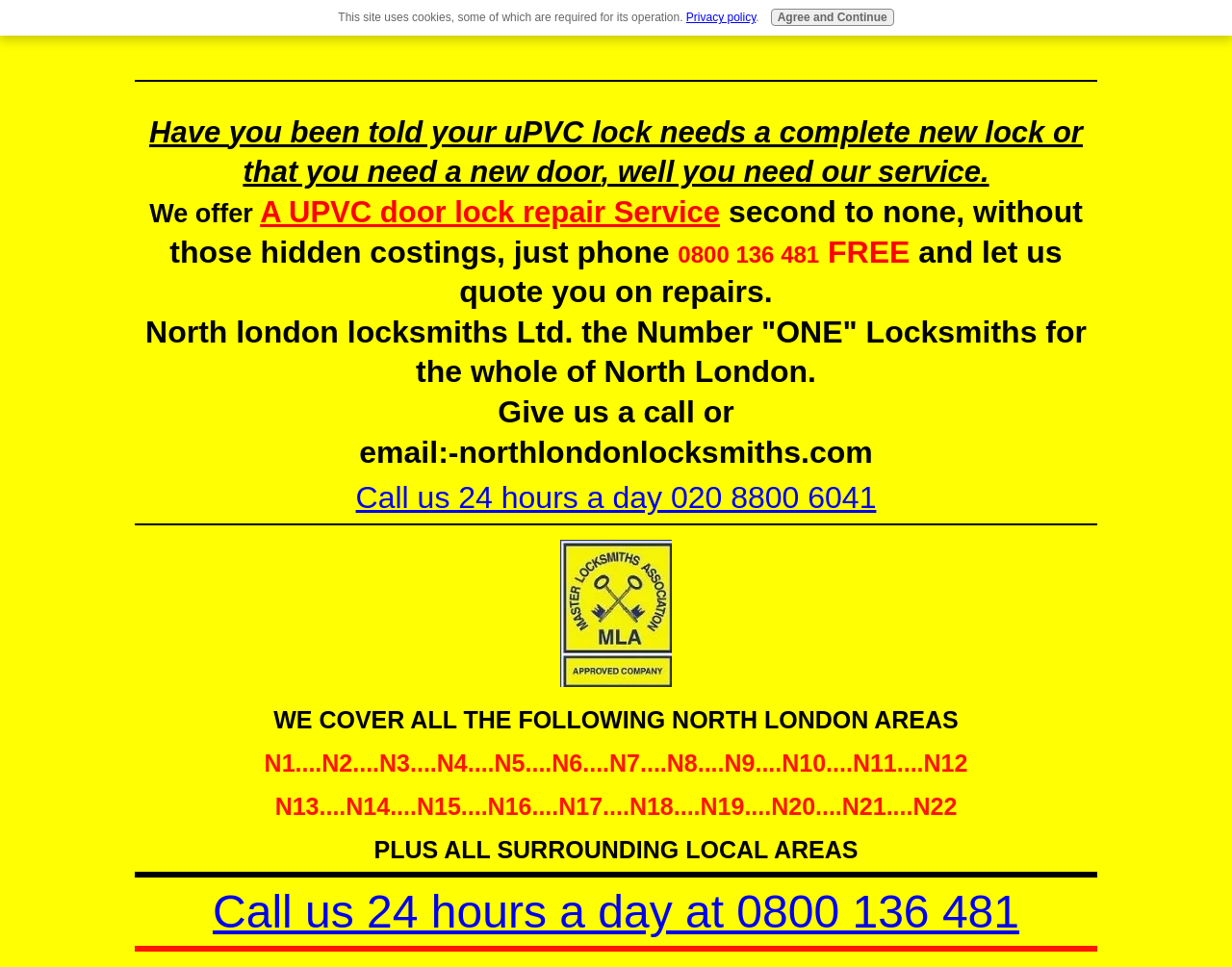Provide a brief response to the question below using a single word or phrase: 
What is the phone number to call for a quote?

0800 136 481